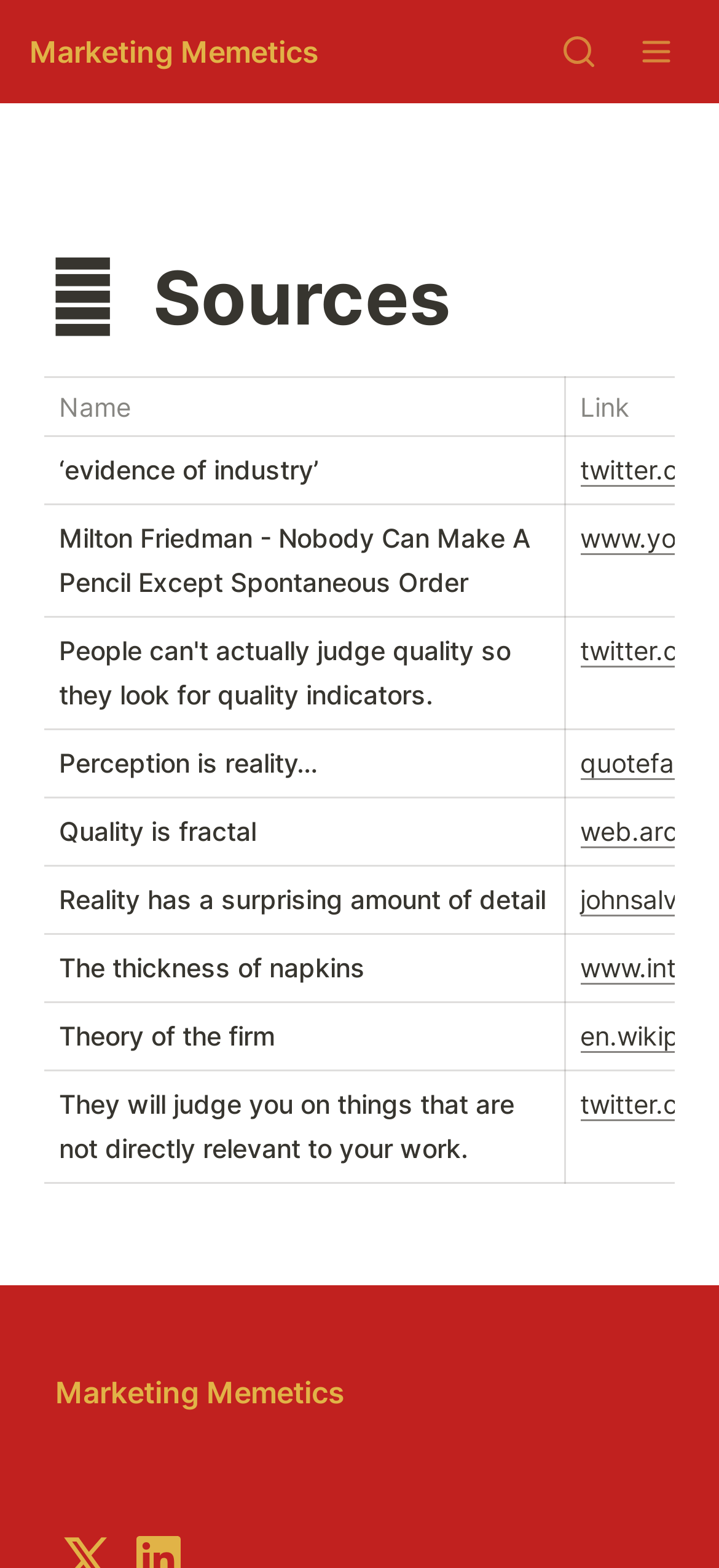How many links are there in the grid cells?
Using the visual information from the image, give a one-word or short-phrase answer.

3